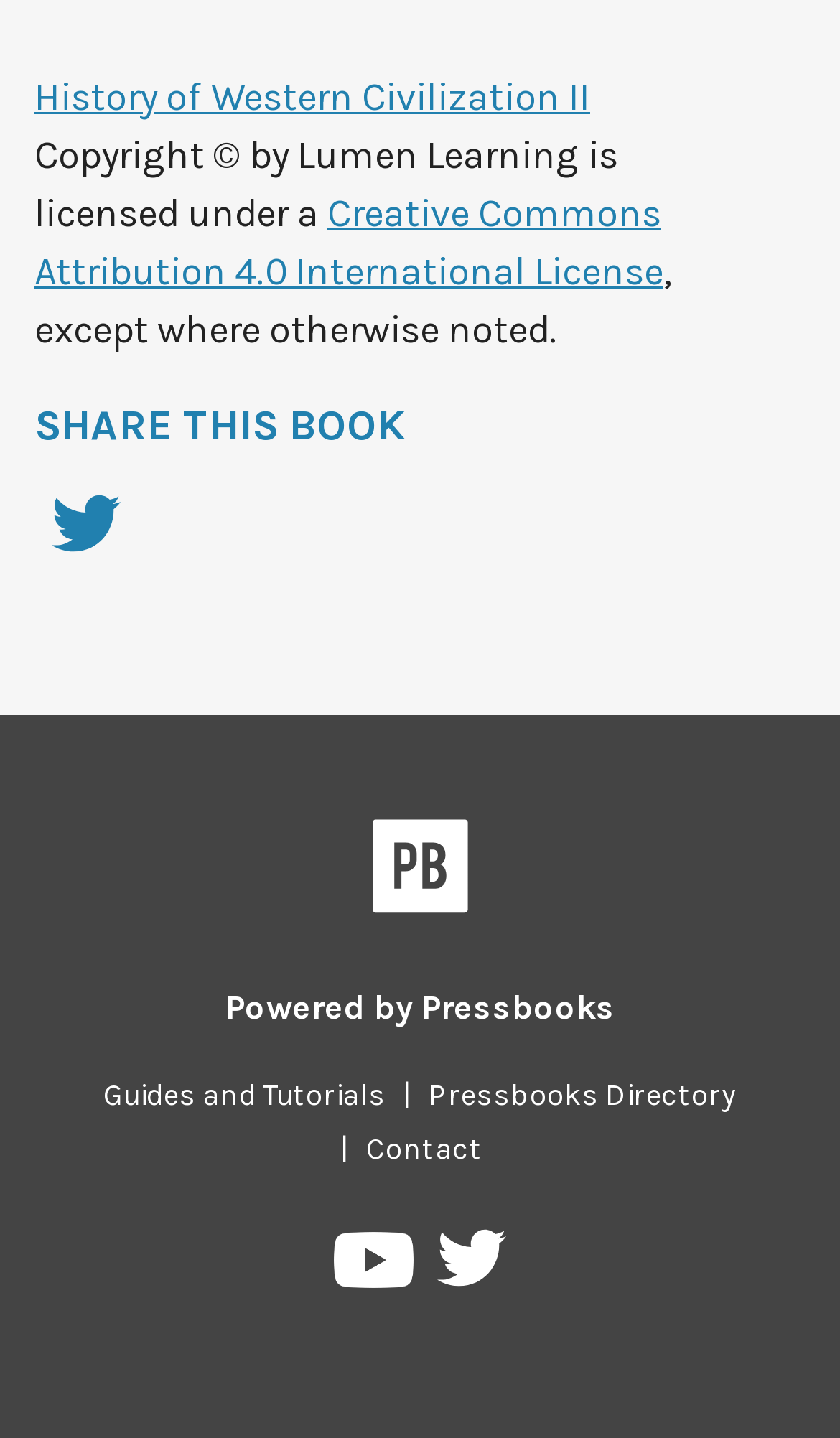Can you identify the bounding box coordinates of the clickable region needed to carry out this instruction: 'Visit Pressbooks Directory'? The coordinates should be four float numbers within the range of 0 to 1, stated as [left, top, right, bottom].

[0.49, 0.749, 0.897, 0.774]